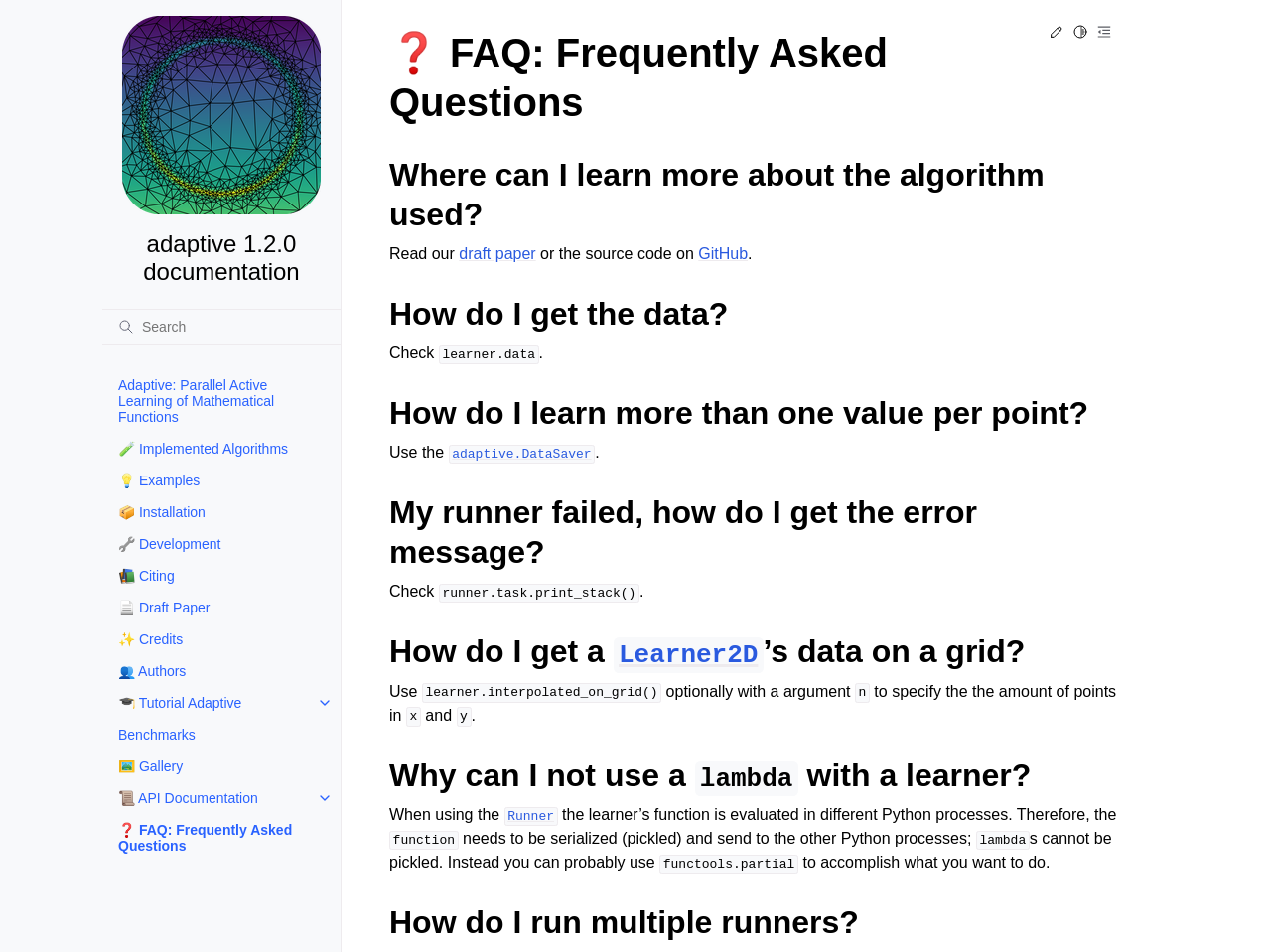Given the description adaptive 1.2.0 documentation, predict the bounding box coordinates of the UI element. Ensure the coordinates are in the format (top-left x, top-left y, bottom-right x, bottom-right y) and all values are between 0 and 1.

[0.08, 0.0, 0.268, 0.316]